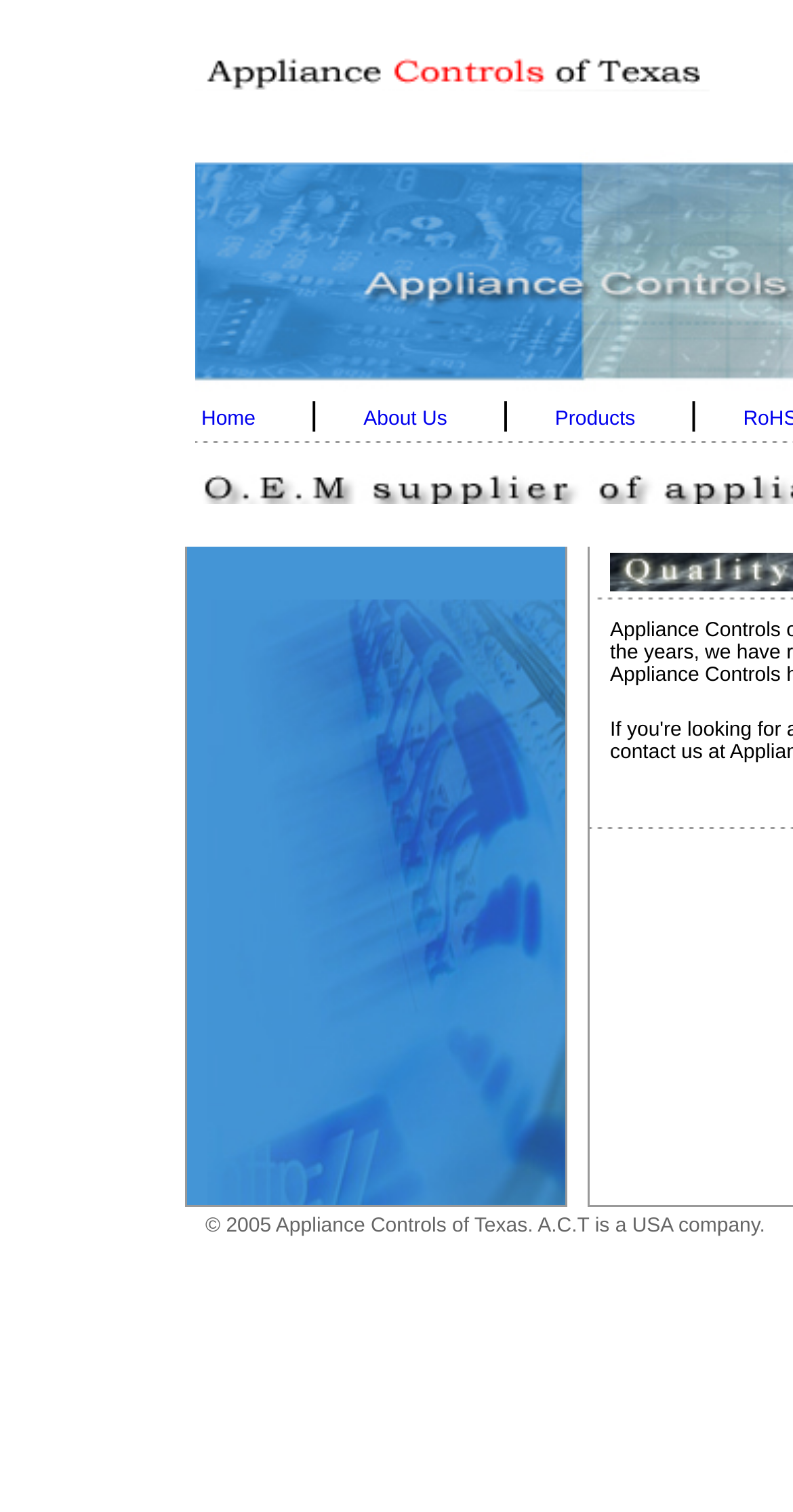Locate the UI element that matches the description About Us in the webpage screenshot. Return the bounding box coordinates in the format (top-left x, top-left y, bottom-right x, bottom-right y), with values ranging from 0 to 1.

[0.458, 0.263, 0.564, 0.286]